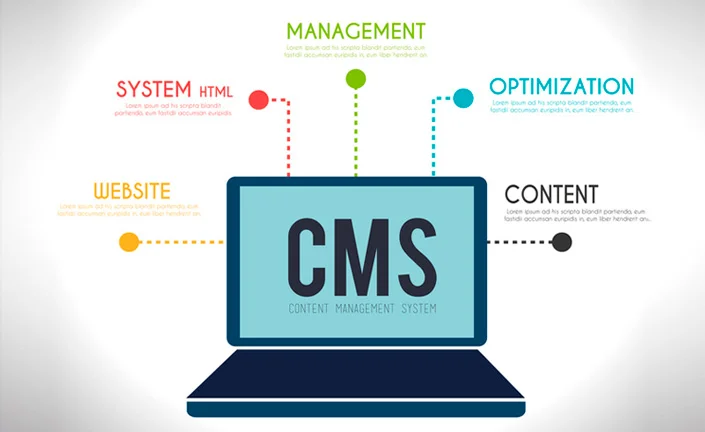Give a meticulous account of what the image depicts.

The image visually represents the concept of a Content Management System (CMS) centered on a laptop computer. Displaying the abbreviation "CMS" prominently on the screen, the illustration connects various aspects of digital management. Four colorful branches extend from the laptop, each labeled with a crucial element related to CMS functioning: "Management" in green, "Optimization" in blue, "Content" in black, and "System HTML" in red. Each label is accompanied by a brief and generic description, indicating the roles these components play in the efficient handling and delivery of web content. This graphic effectively encapsulates the multi-faceted nature of CMS, making it clear how diverse elements contribute to the overall management of a website.